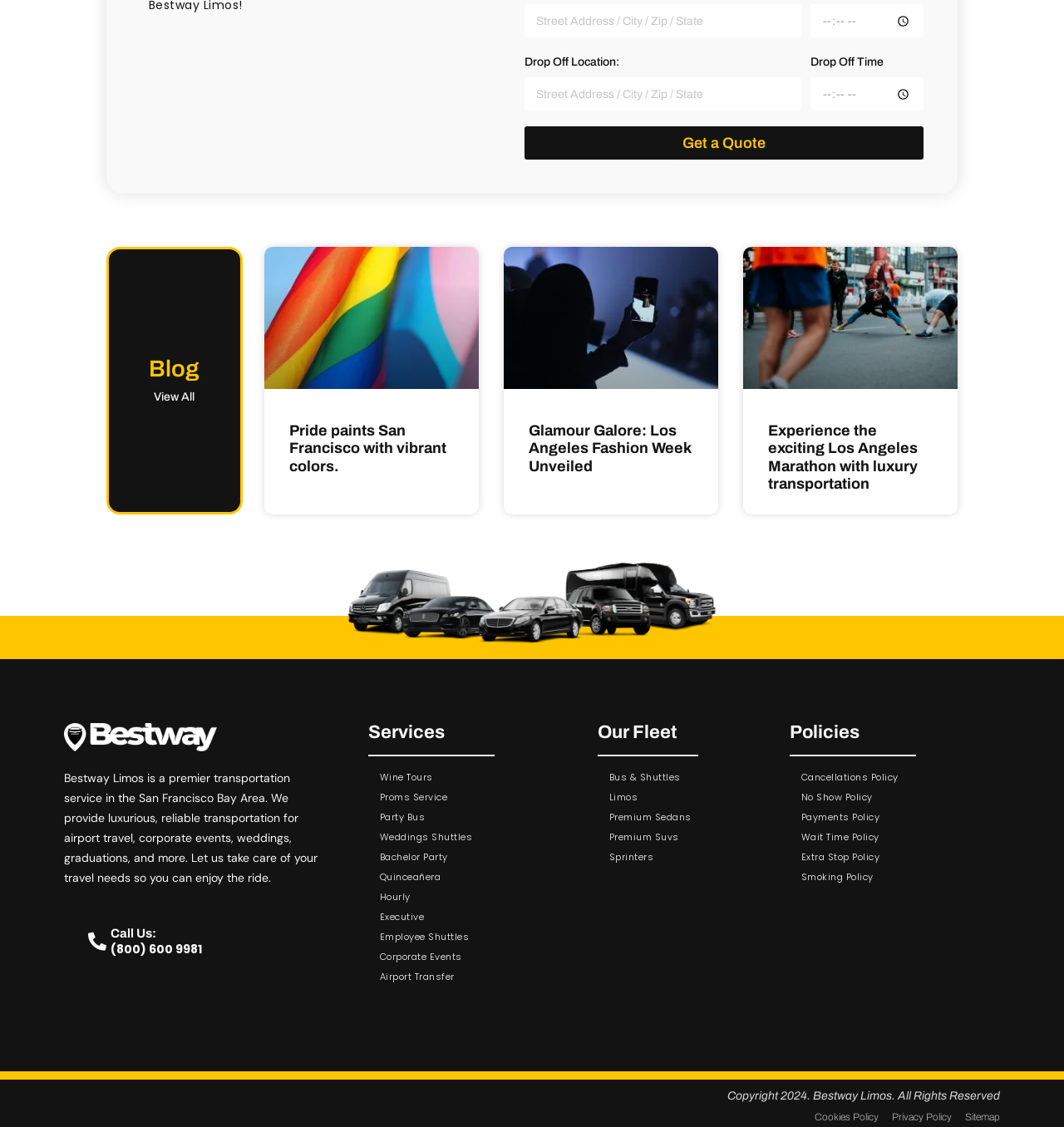Please identify the bounding box coordinates of the element I should click to complete this instruction: 'Get a quote'. The coordinates should be given as four float numbers between 0 and 1, like this: [left, top, right, bottom].

[0.493, 0.112, 0.868, 0.142]